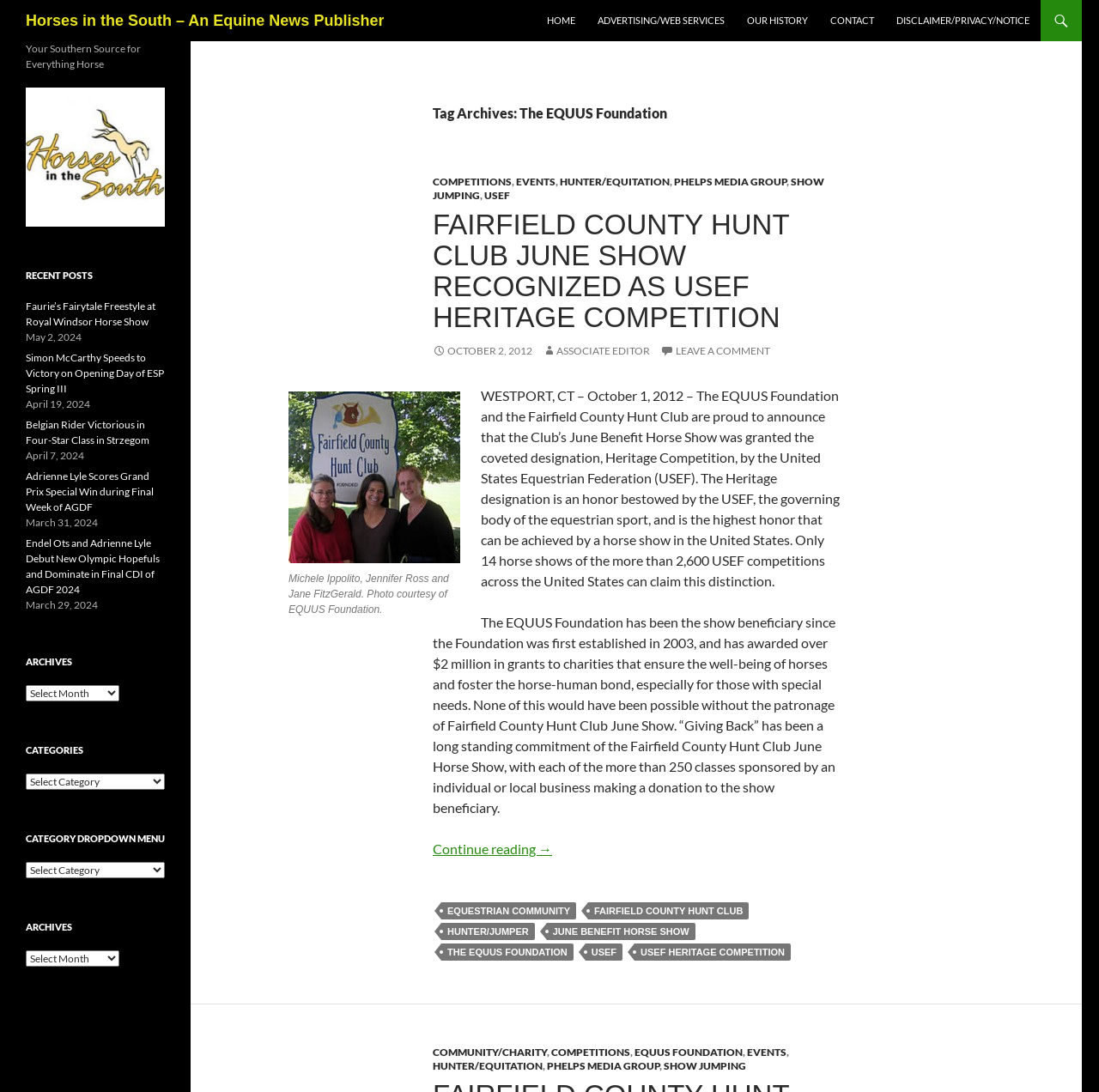Find the bounding box coordinates for the element that must be clicked to complete the instruction: "Read about EQUUS Foundation". The coordinates should be four float numbers between 0 and 1, indicated as [left, top, right, bottom].

[0.402, 0.864, 0.522, 0.88]